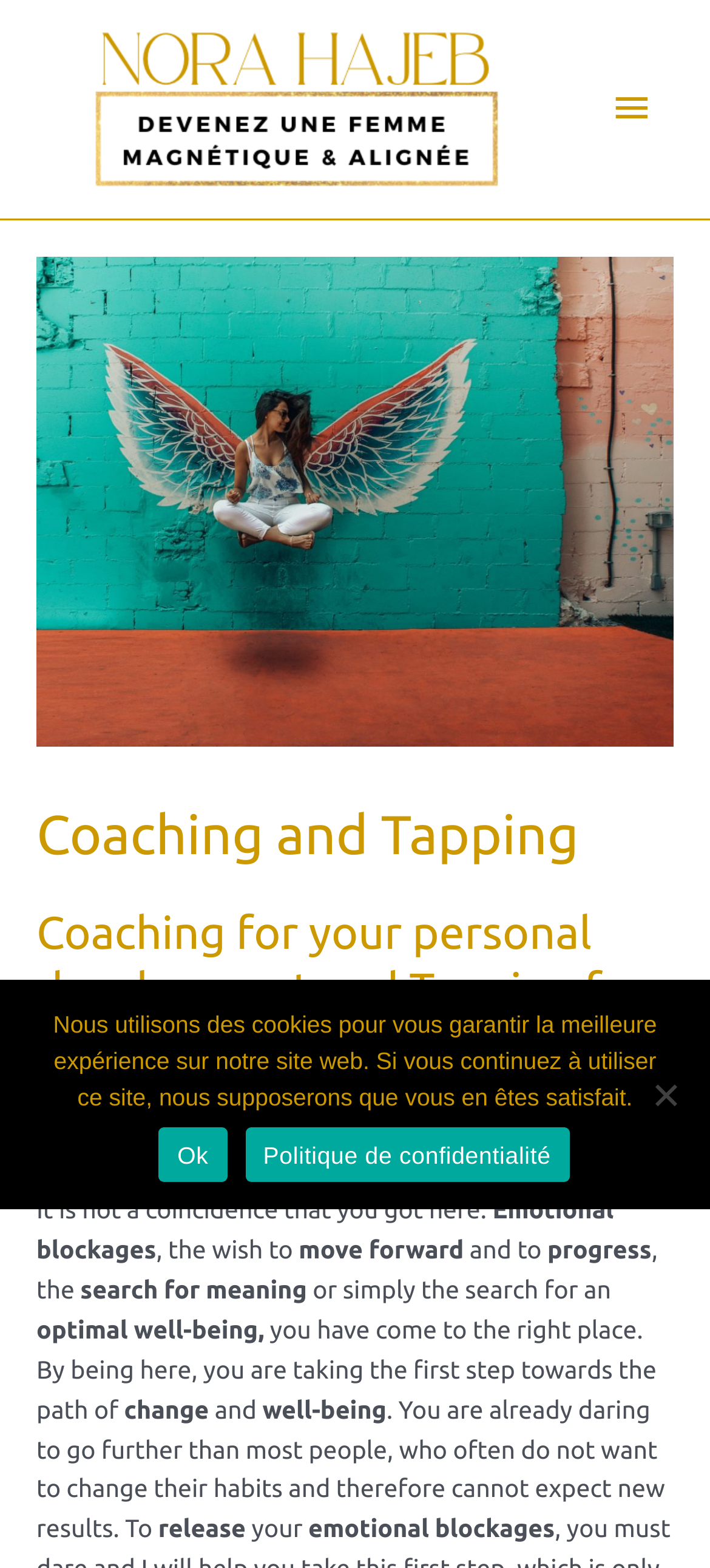Extract the main headline from the webpage and generate its text.

Coaching and Tapping